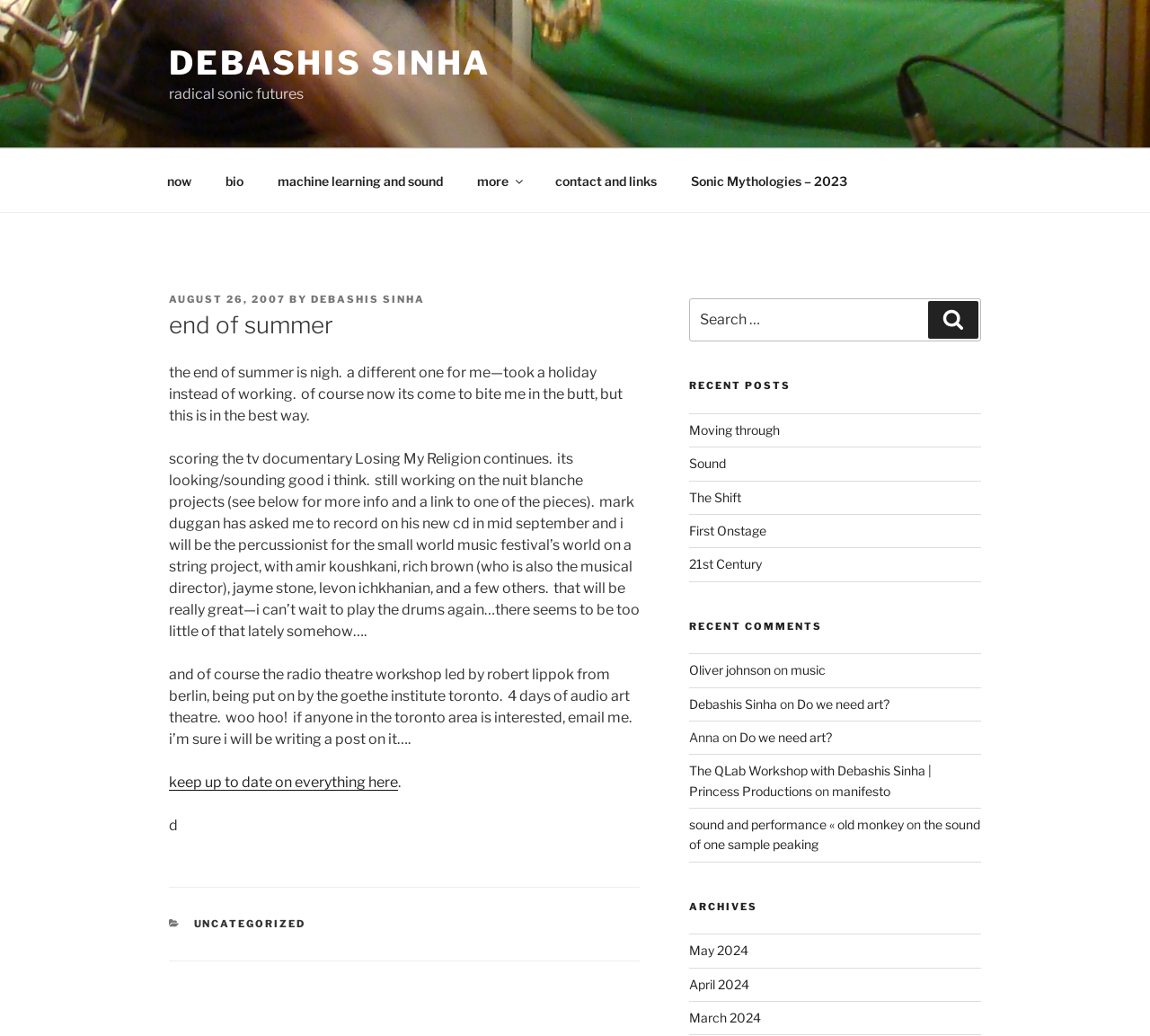Identify the bounding box coordinates of the element that should be clicked to fulfill this task: "search for something". The coordinates should be provided as four float numbers between 0 and 1, i.e., [left, top, right, bottom].

[0.599, 0.288, 0.853, 0.33]